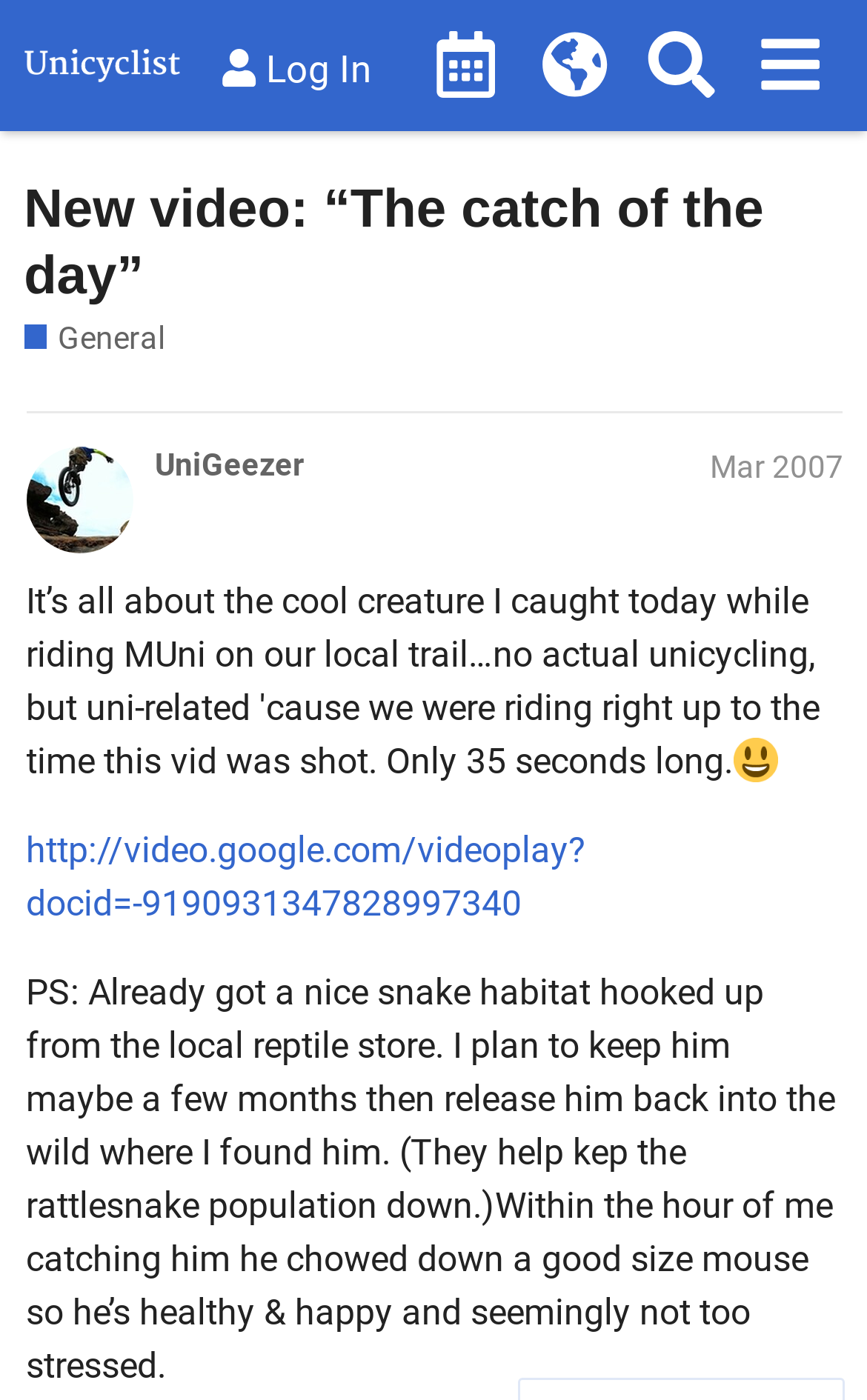What is the topic of the current discussion?
Answer with a single word or phrase by referring to the visual content.

Catching a creature